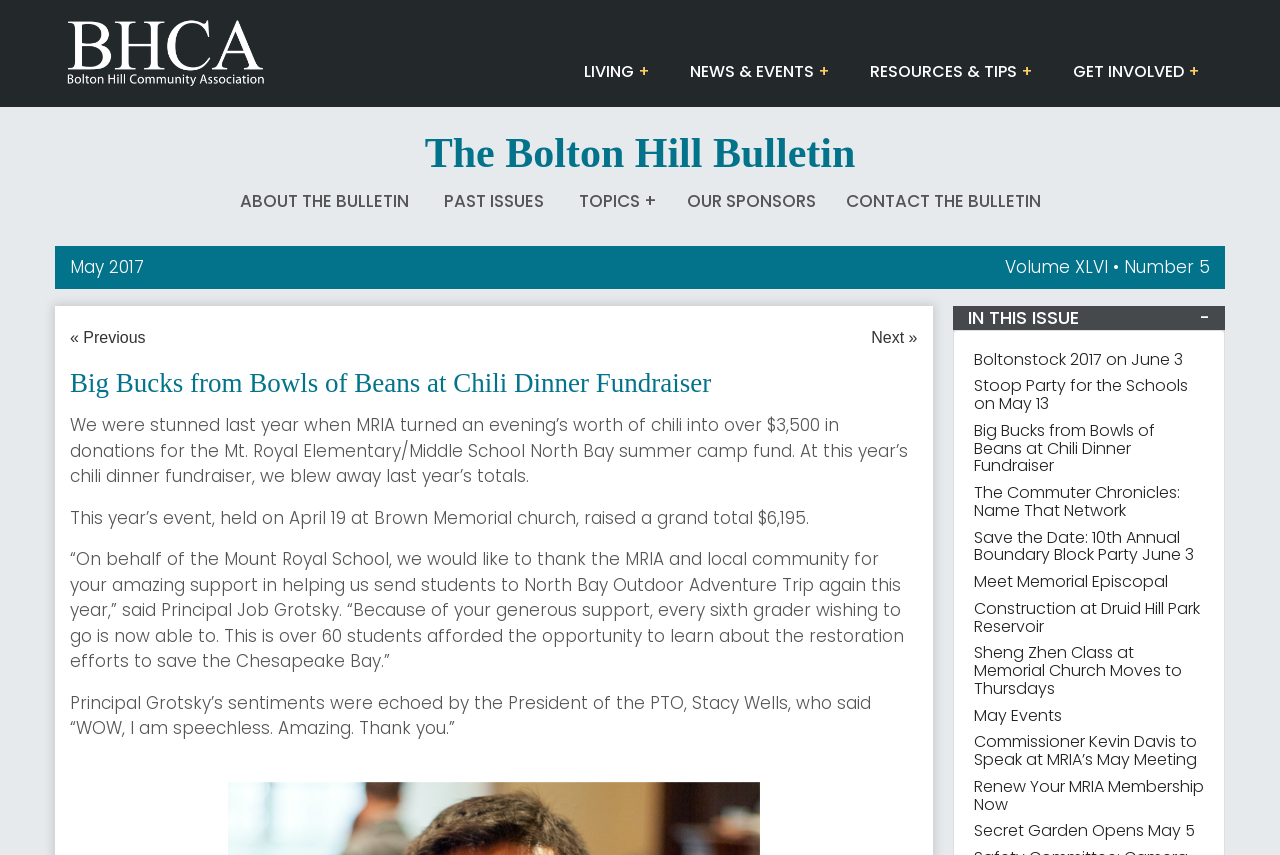Can you show the bounding box coordinates of the region to click on to complete the task described in the instruction: "Read the Bolton Hill Bulletin"?

[0.055, 0.152, 0.945, 0.206]